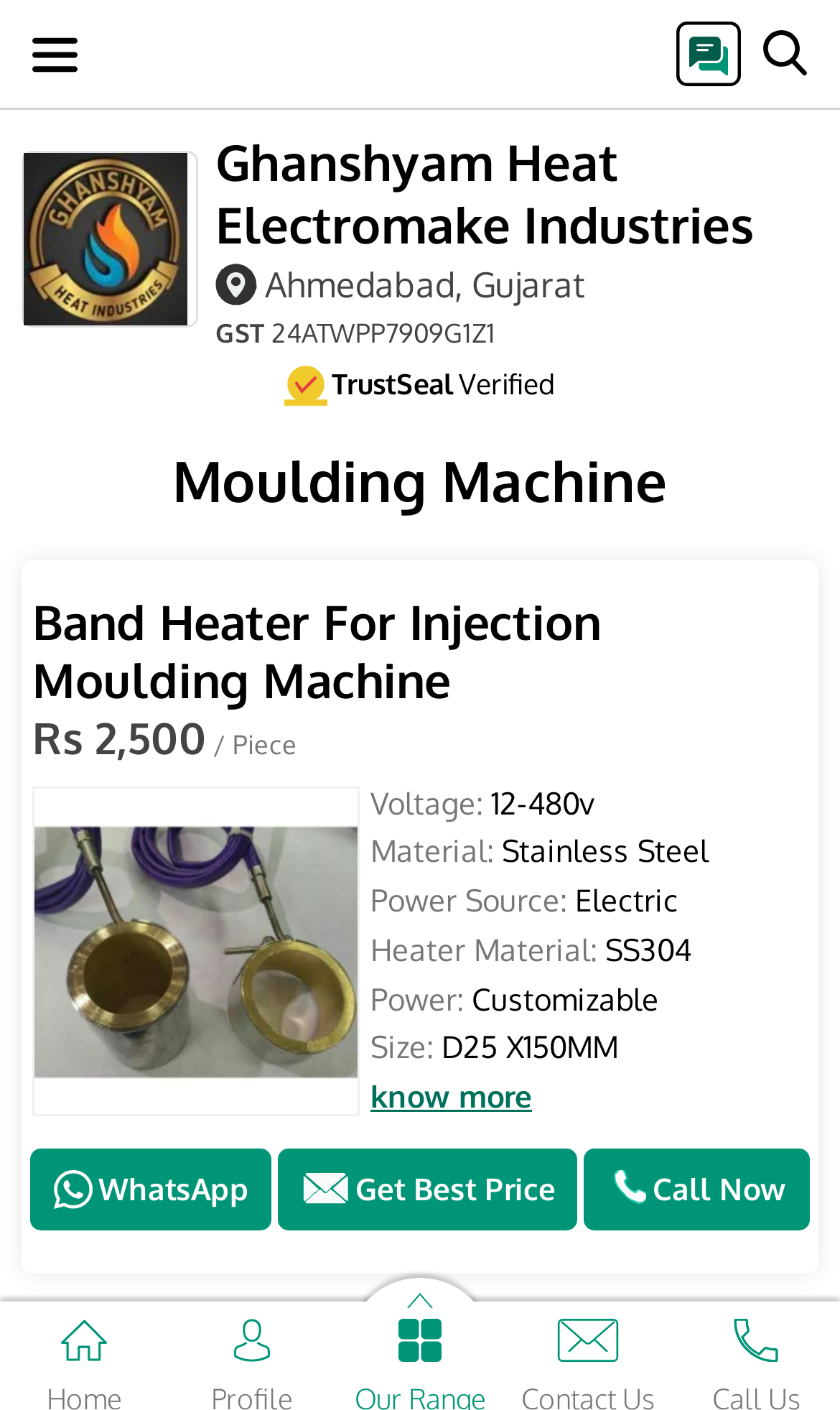Could you determine the bounding box coordinates of the clickable element to complete the instruction: "View Ghanshyam Heat Electromake Industries"? Provide the coordinates as four float numbers between 0 and 1, i.e., [left, top, right, bottom].

[0.256, 0.092, 0.974, 0.18]